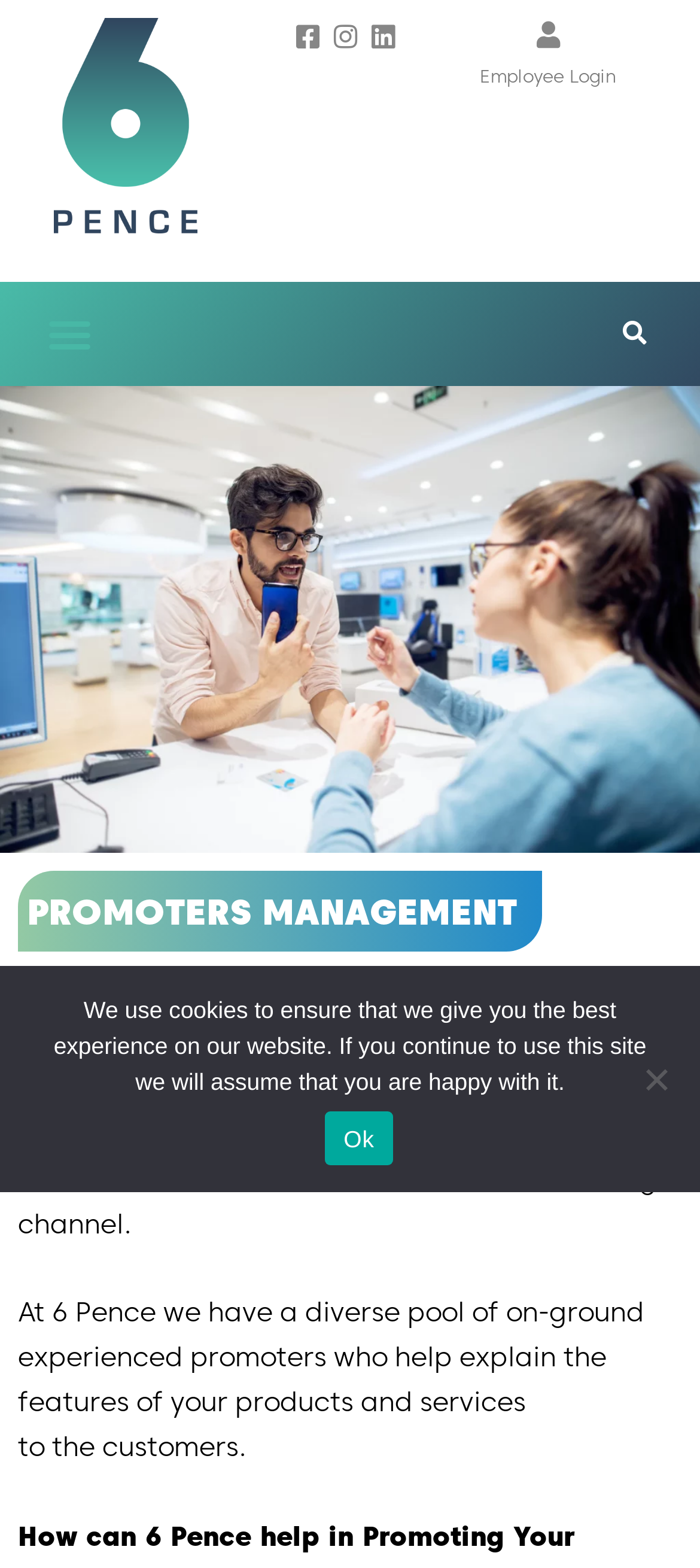What is the company name?
Using the details from the image, give an elaborate explanation to answer the question.

The company name can be found in the logo at the top left corner of the webpage, which is an image with the text '6 Pence Logo'.